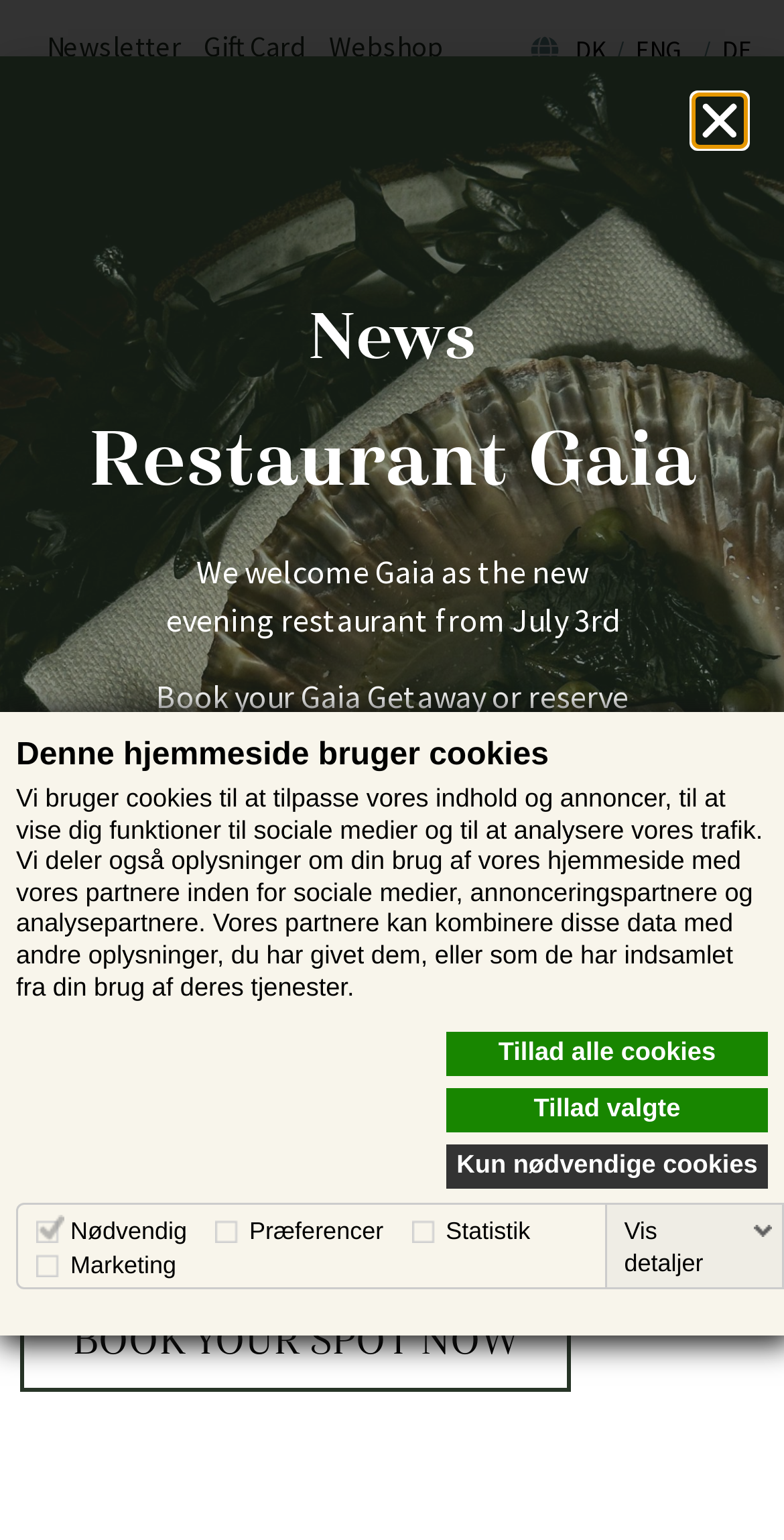What can be booked on this website?
Please provide a single word or phrase in response based on the screenshot.

Events and tables